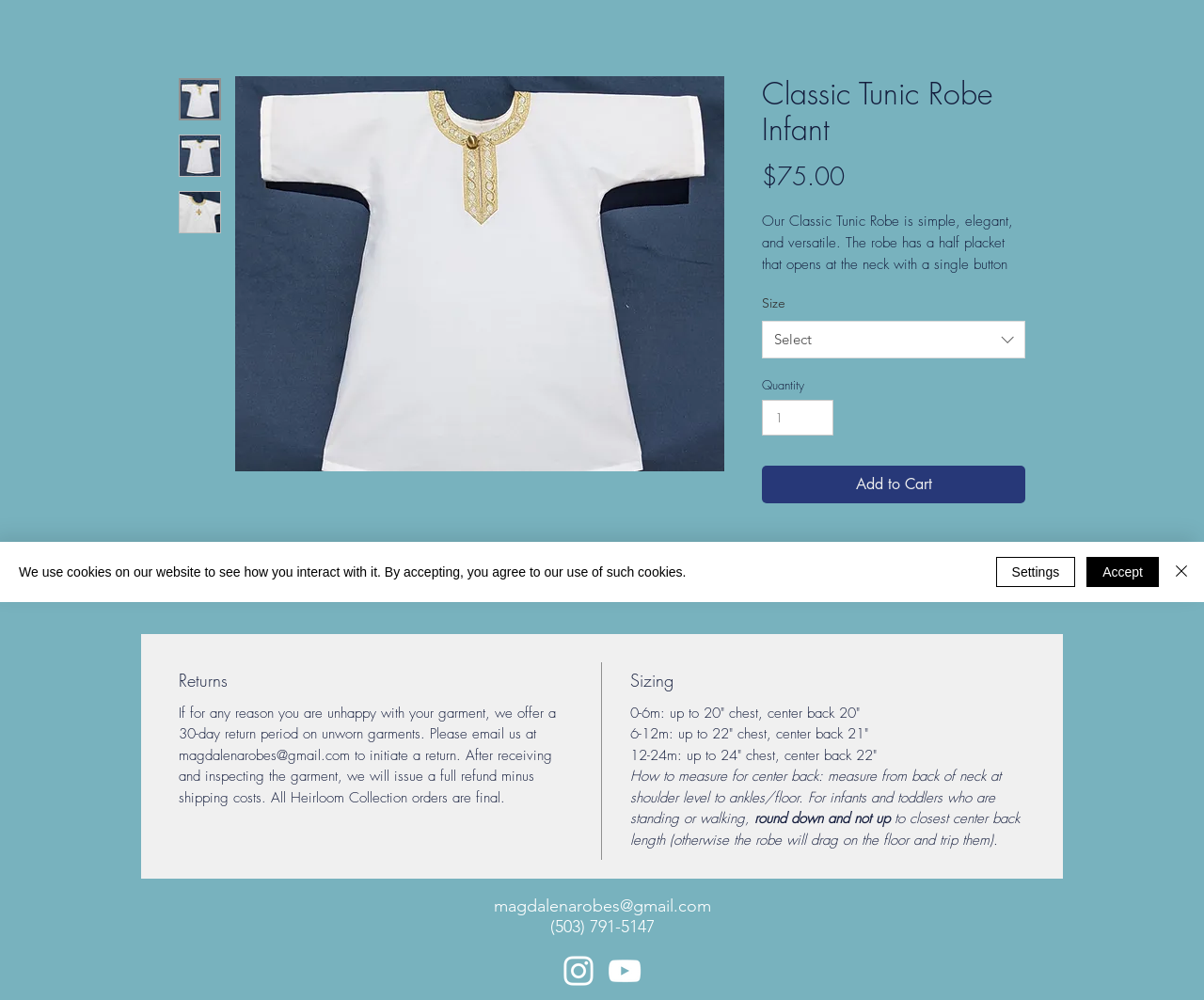Identify the bounding box coordinates for the UI element described as follows: "input value="1" aria-label="Quantity" value="1"". Ensure the coordinates are four float numbers between 0 and 1, formatted as [left, top, right, bottom].

[0.633, 0.4, 0.692, 0.435]